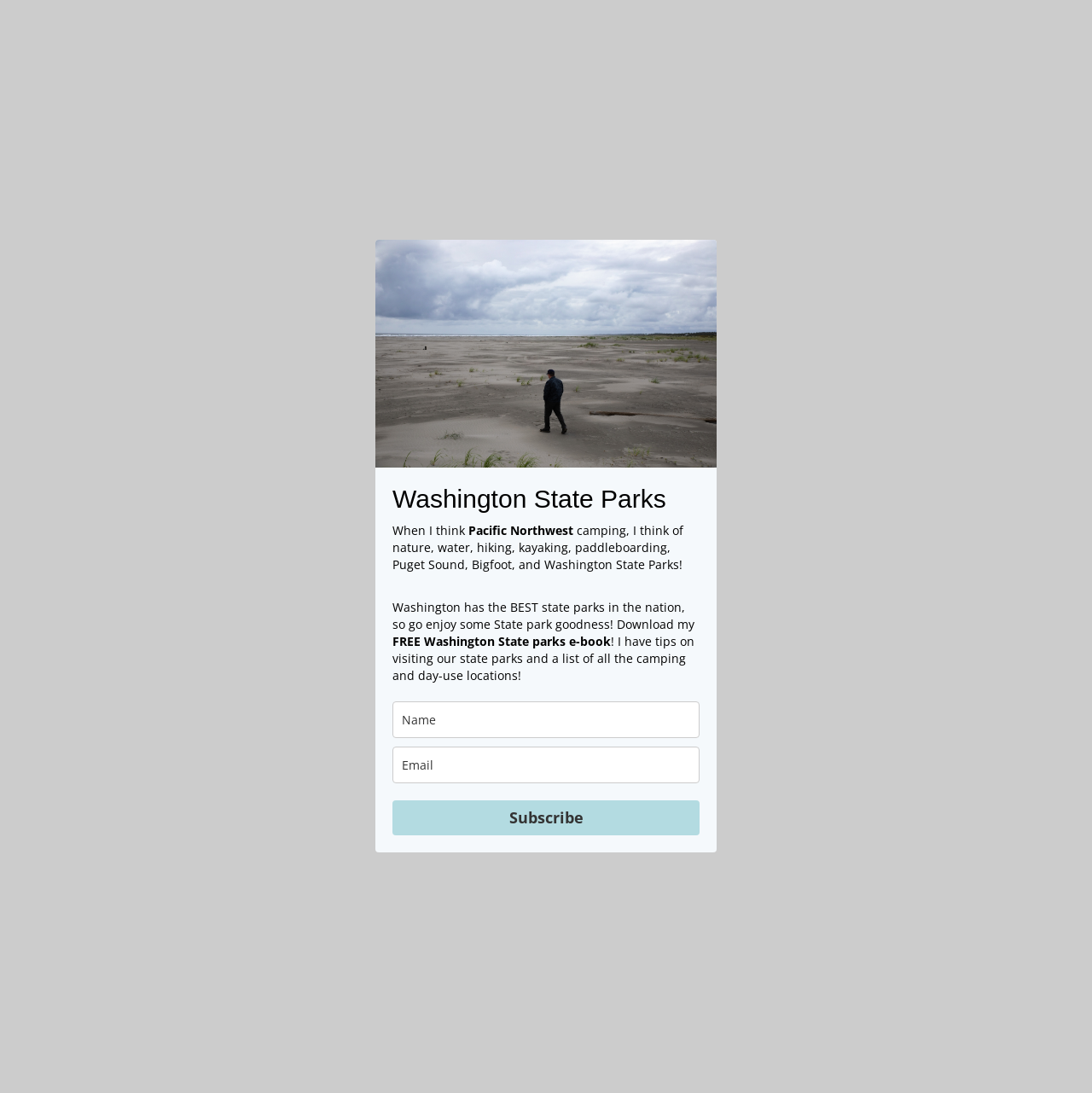Using the format (top-left x, top-left y, bottom-right x, bottom-right y), provide the bounding box coordinates for the described UI element. All values should be floating point numbers between 0 and 1: Subscribe

[0.359, 0.732, 0.641, 0.764]